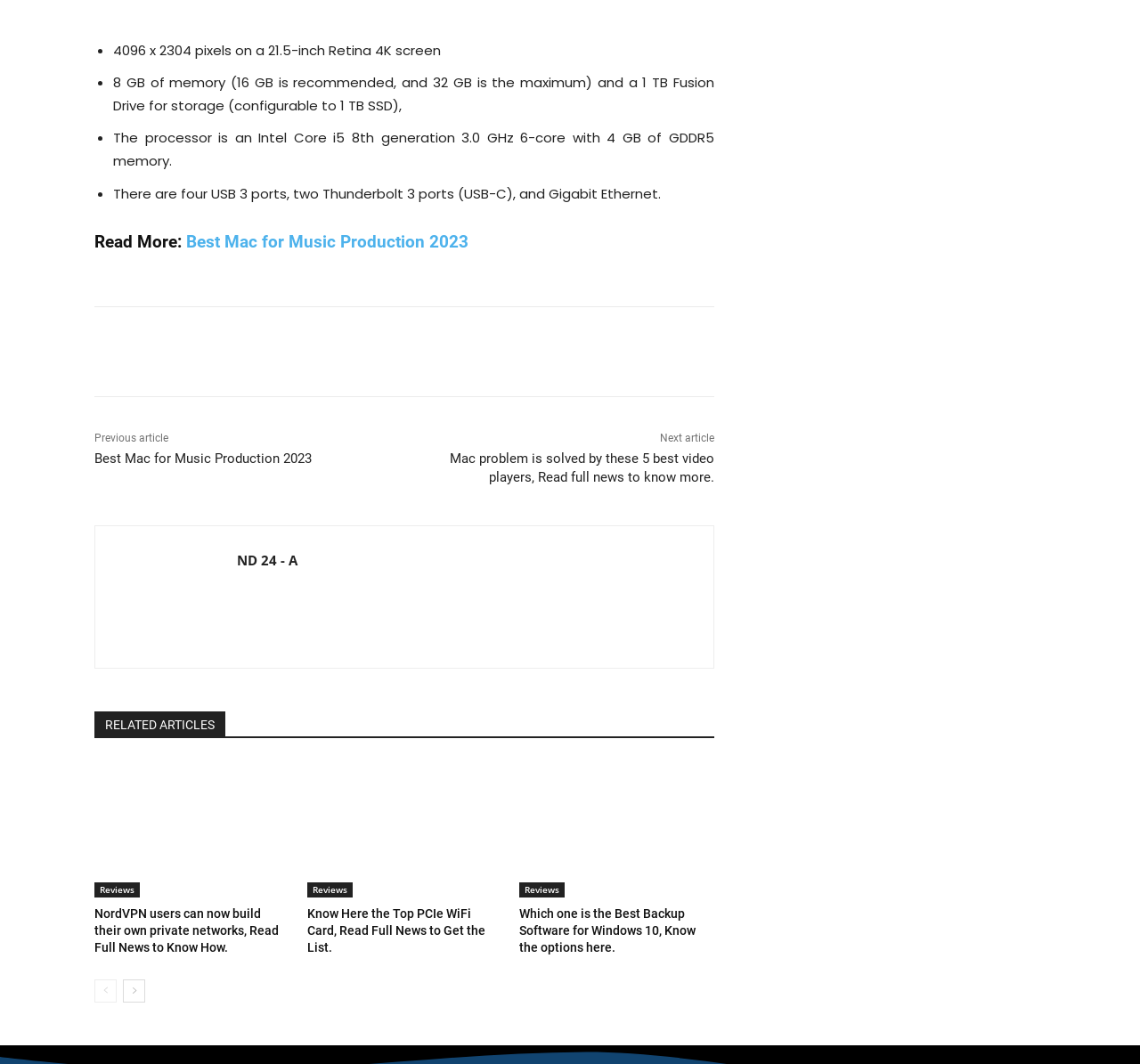Locate the bounding box coordinates of the element you need to click to accomplish the task described by this instruction: "Click on 'Best Mac for Music Production 2023'".

[0.163, 0.217, 0.411, 0.236]